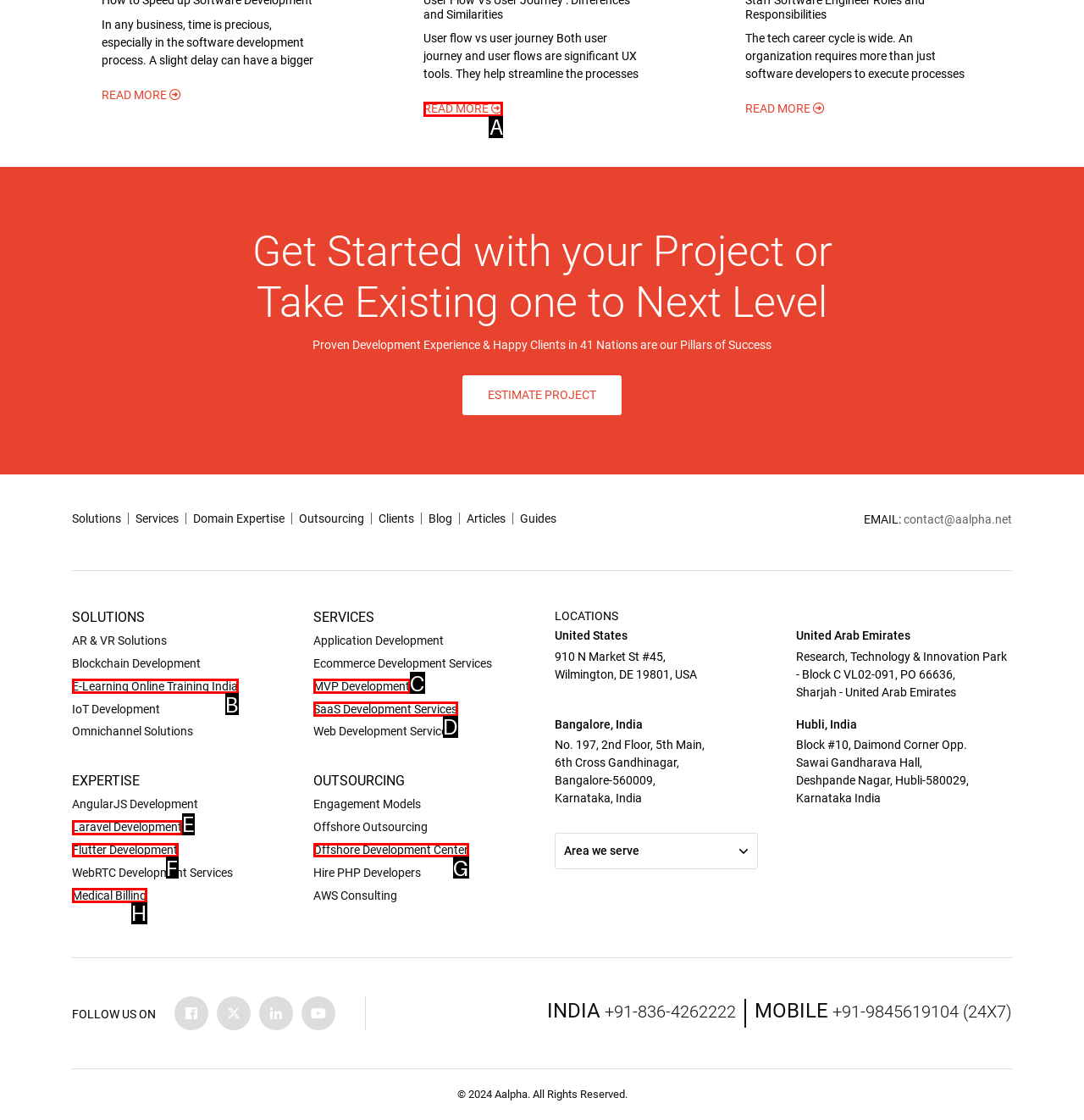Which option should be clicked to execute the following task: Read more about user flow vs user journey? Respond with the letter of the selected option.

A